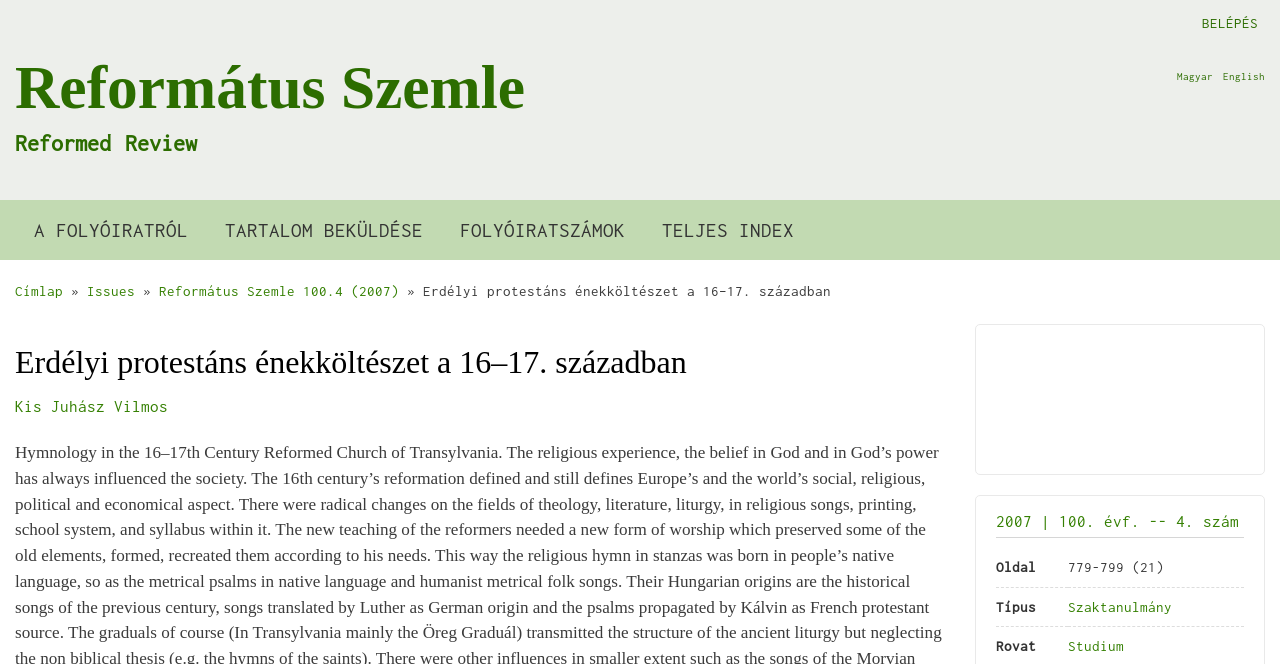Please provide the bounding box coordinates for the UI element as described: "Református Szemle 100.4 (2007)". The coordinates must be four floats between 0 and 1, represented as [left, top, right, bottom].

[0.124, 0.427, 0.312, 0.451]